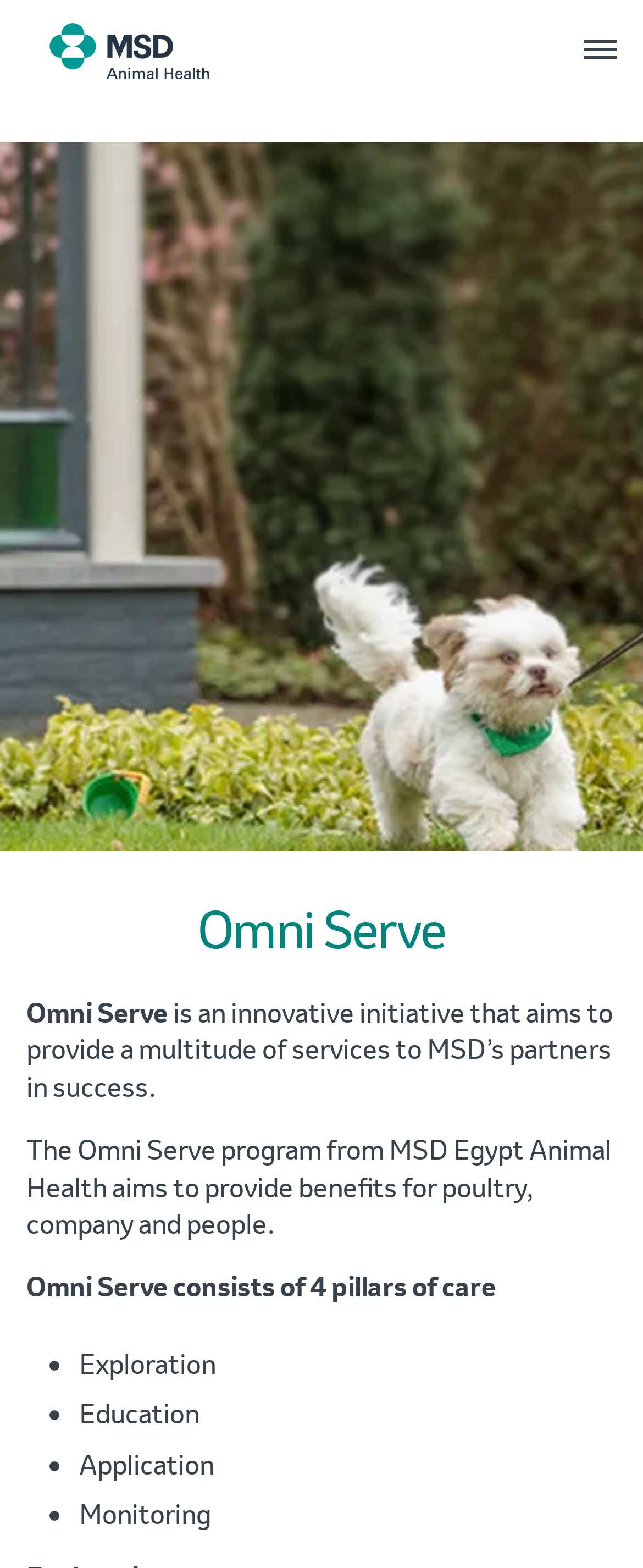Provide the bounding box coordinates of the UI element this sentence describes: "title="Menu"".

[0.908, 0.025, 0.959, 0.046]